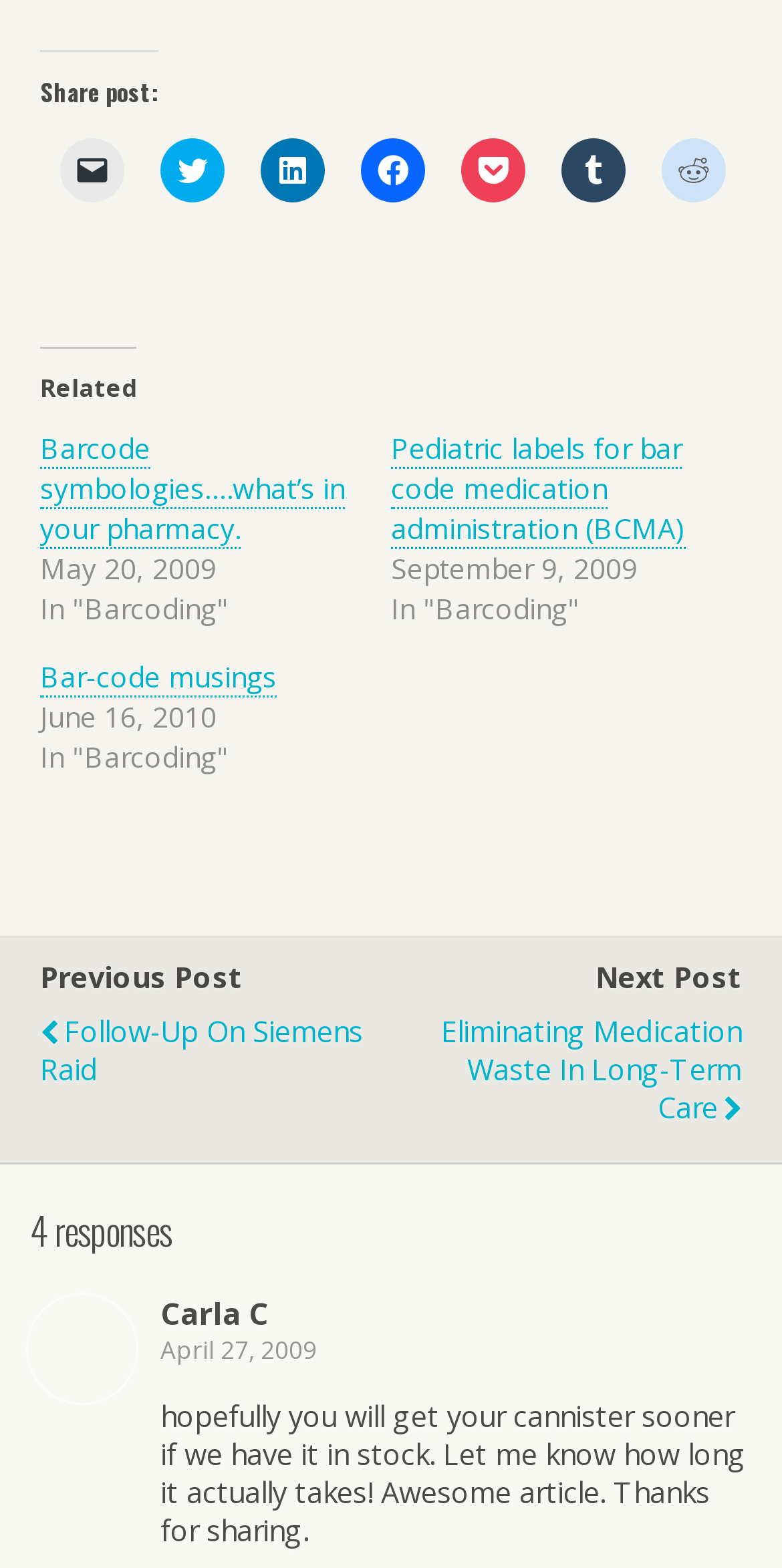Using the description: "Follow-up on Siemens Raid", identify the bounding box of the corresponding UI element in the screenshot.

[0.051, 0.635, 0.491, 0.704]